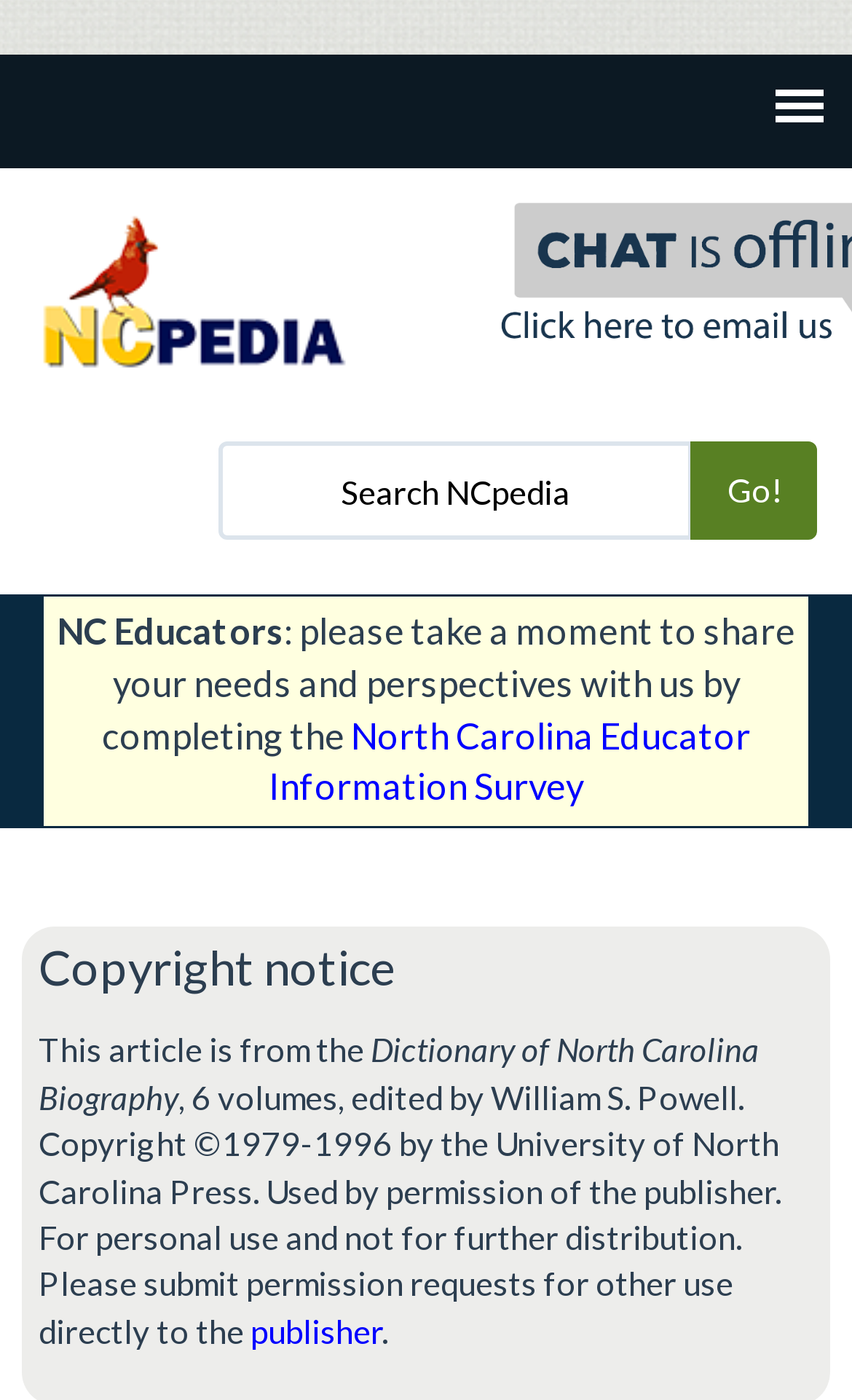What is the copyright year of the article?
Analyze the screenshot and provide a detailed answer to the question.

The copyright notice mentions 'Copyright ©1979-1996 by the University of North Carolina Press', indicating that the copyright year of the article is between 1979 and 1996.